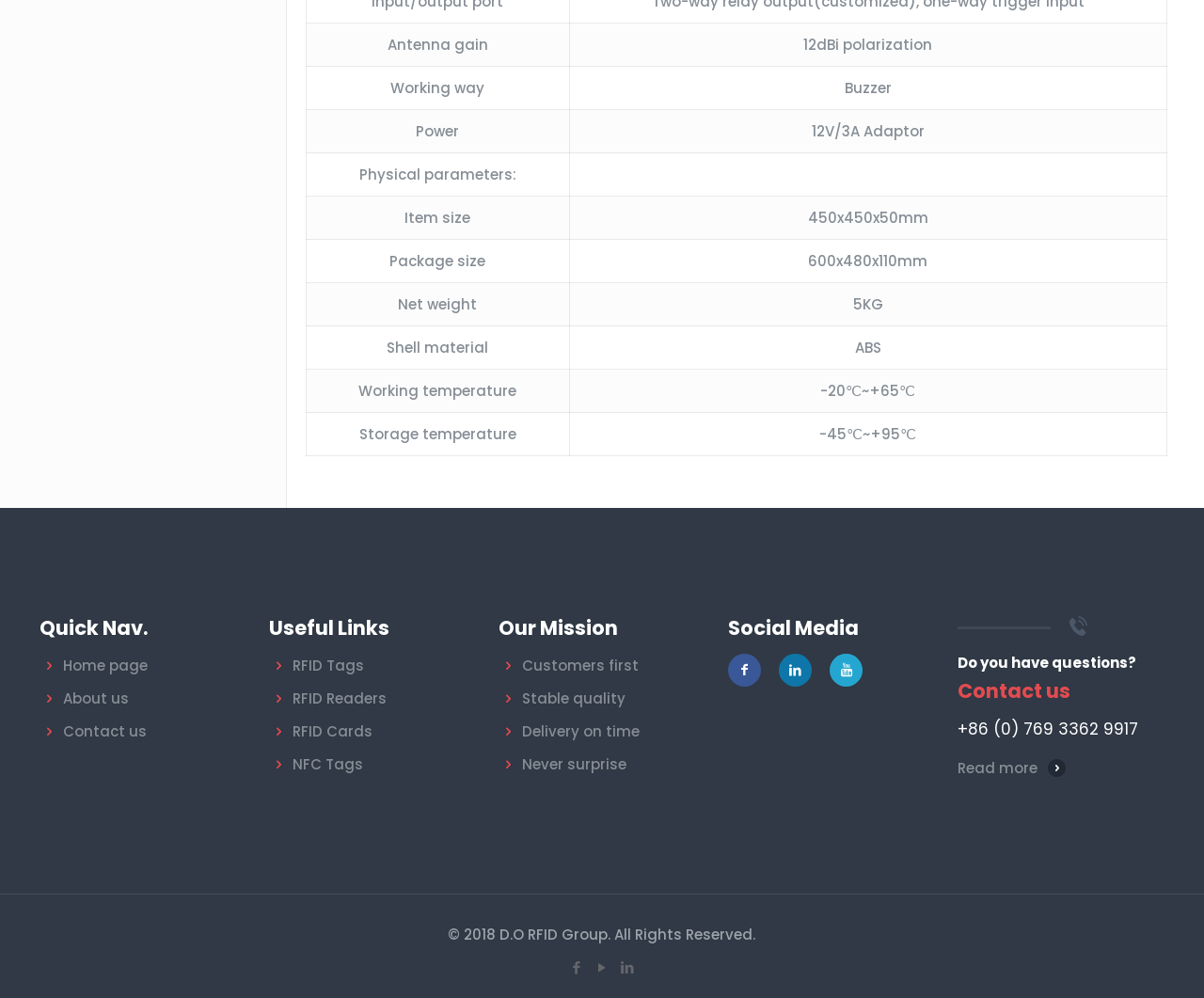How many links are there in the 'Quick Nav.' section?
Provide a detailed answer to the question using information from the image.

I found the answer by counting the number of links in the 'Quick Nav.' section, which are 'Home page', 'About us', and 'Contact us'.